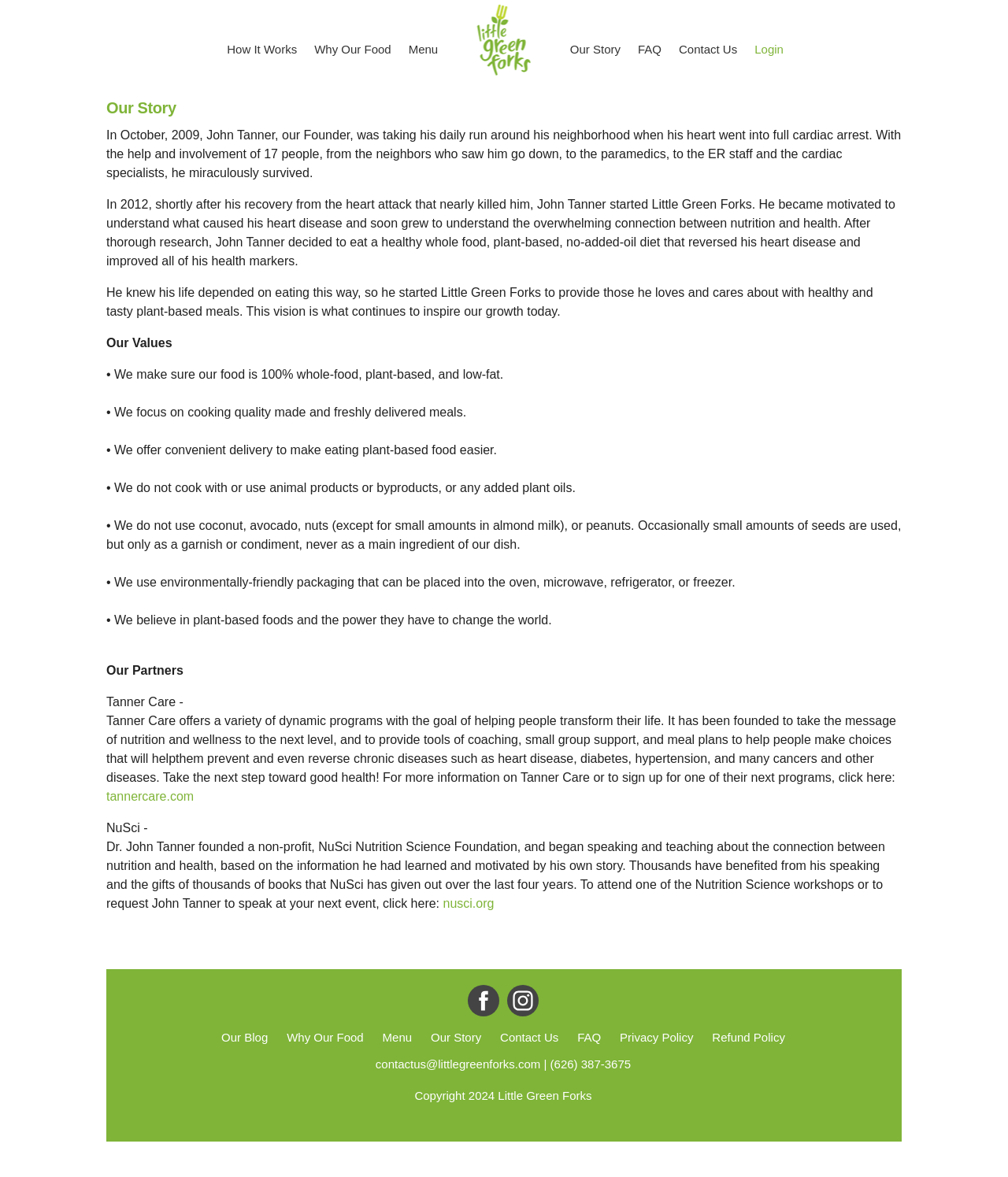Reply to the question with a single word or phrase:
What is the name of the non-profit organization founded by Dr. John Tanner?

NuSci